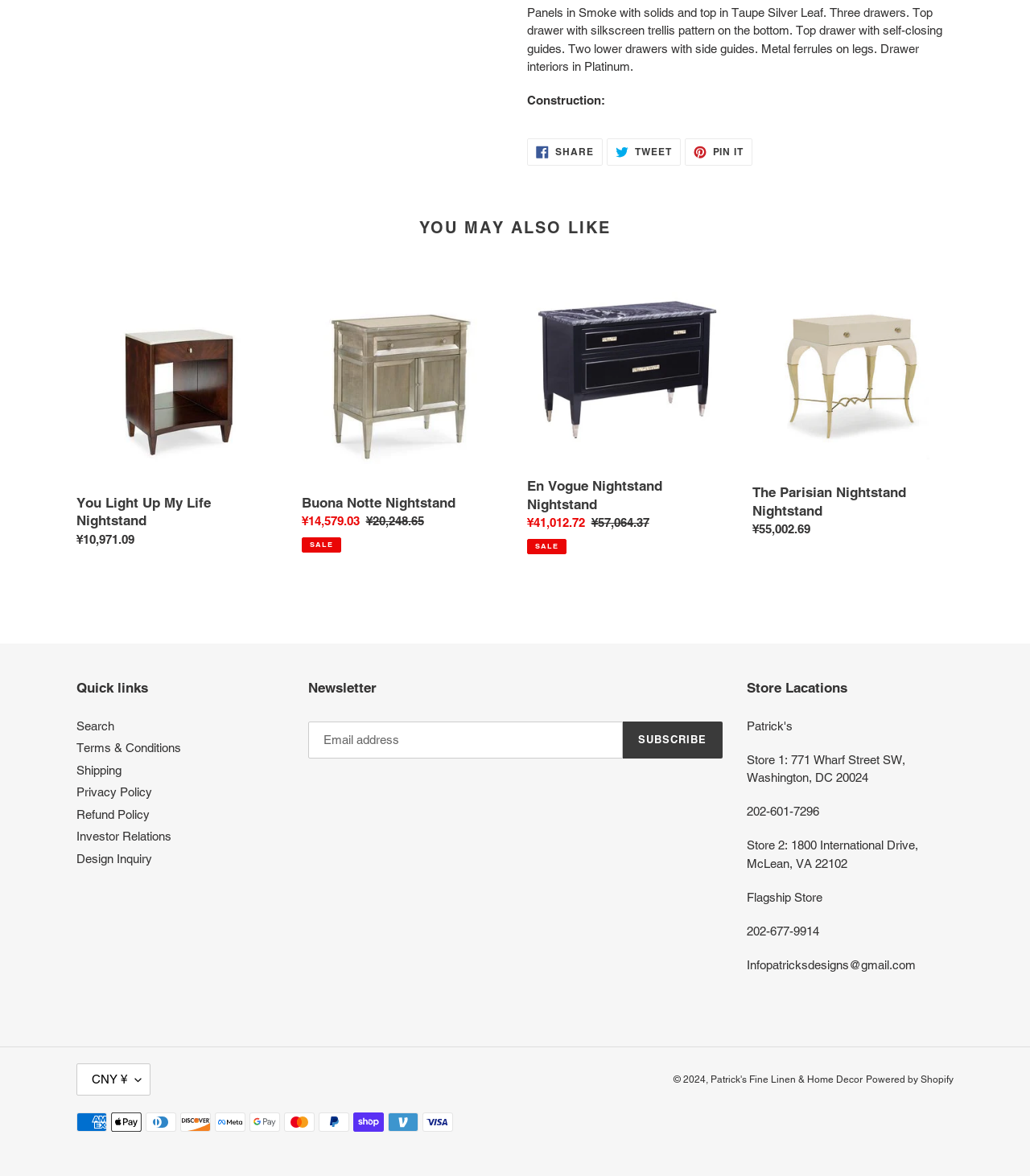Identify the bounding box coordinates of the specific part of the webpage to click to complete this instruction: "Check the currency".

[0.074, 0.904, 0.146, 0.932]